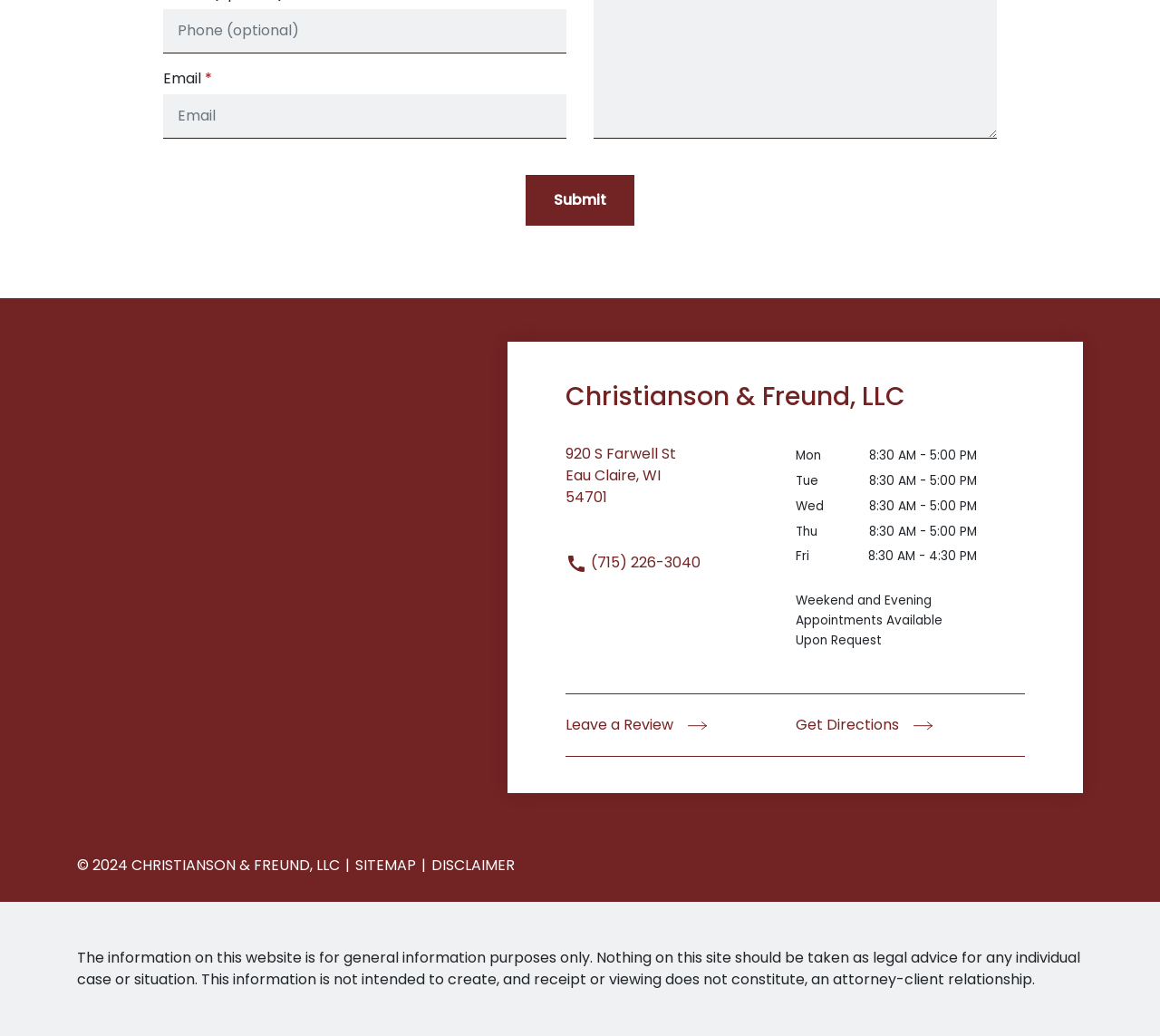Using the description "ABOUT DAVID RUBENSTEIN", locate and provide the bounding box of the UI element.

None